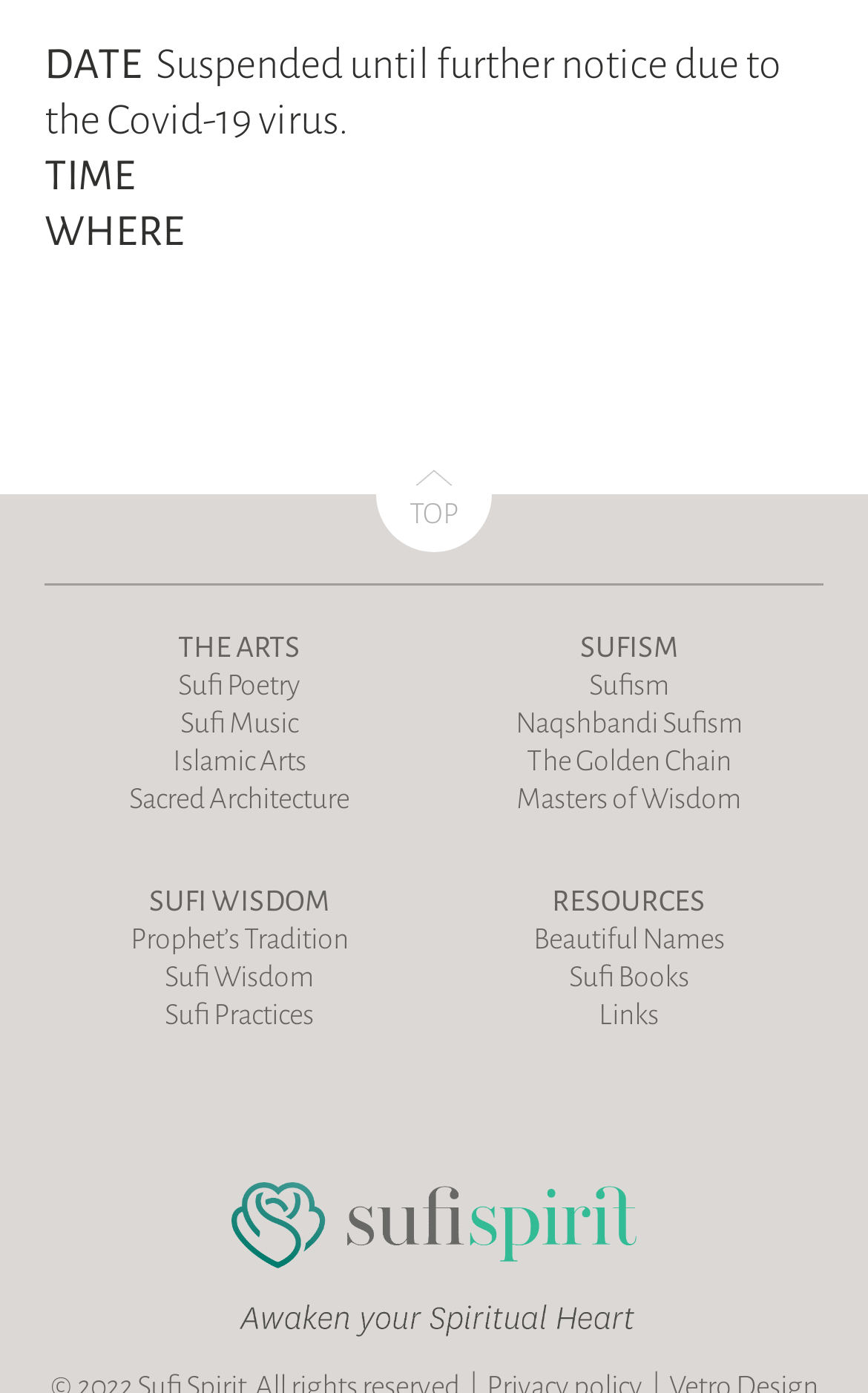Locate the UI element described as follows: "Masters of Wisdom". Return the bounding box coordinates as four float numbers between 0 and 1 in the order [left, top, right, bottom].

[0.595, 0.562, 0.854, 0.584]